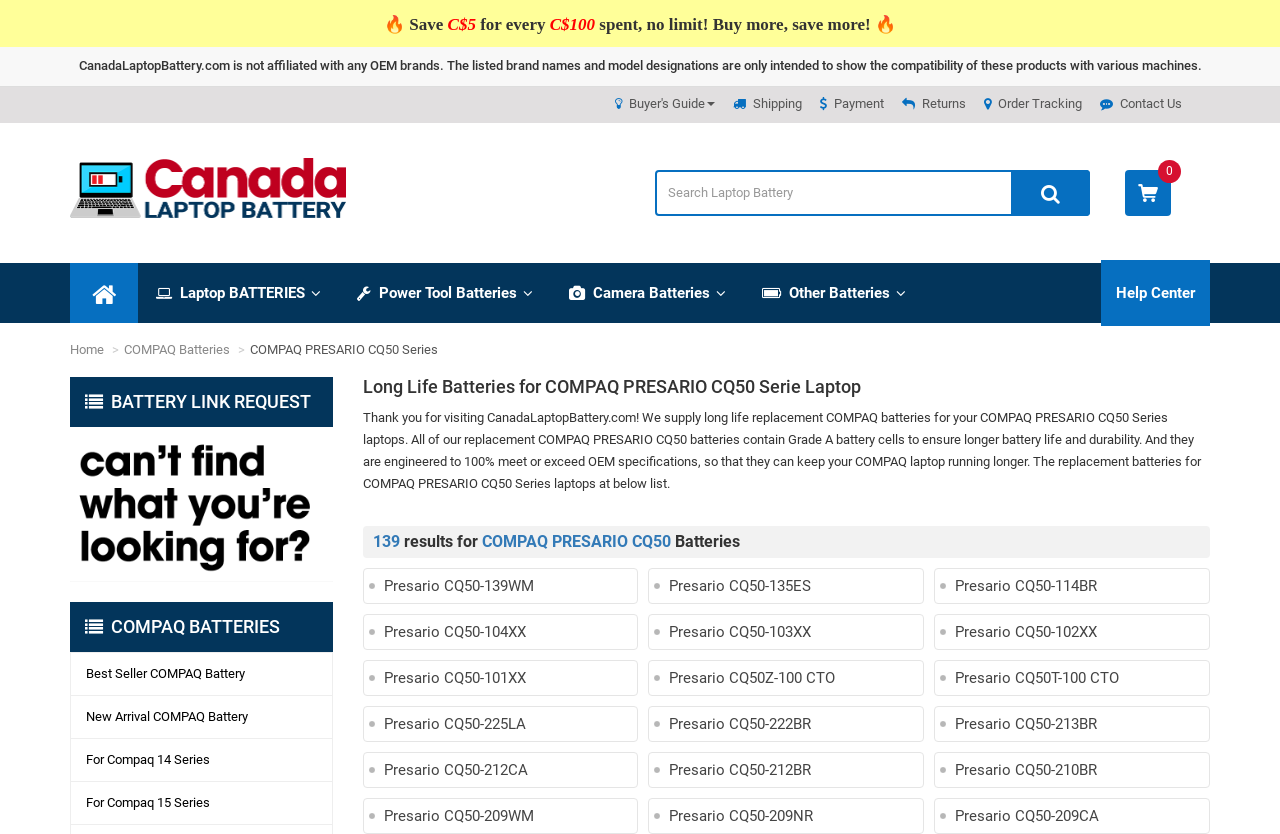What is the brand of the laptop batteries sold on the website?
Using the image as a reference, give an elaborate response to the question.

The webpage has multiple mentions of 'COMPAQ' in the product names and descriptions, which suggests that the website sells laptop batteries of the COMPAQ brand.